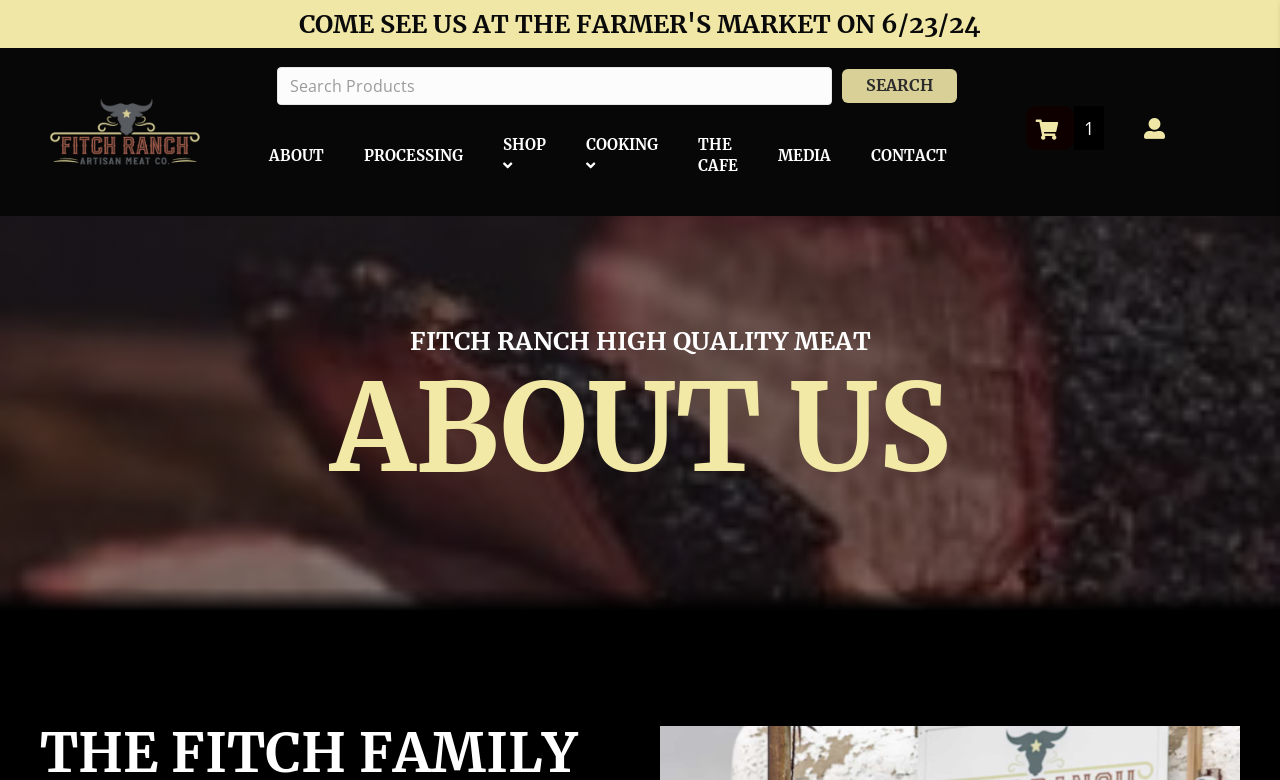Find the bounding box coordinates of the clickable area required to complete the following action: "Explore the SHOP".

[0.378, 0.146, 0.442, 0.251]